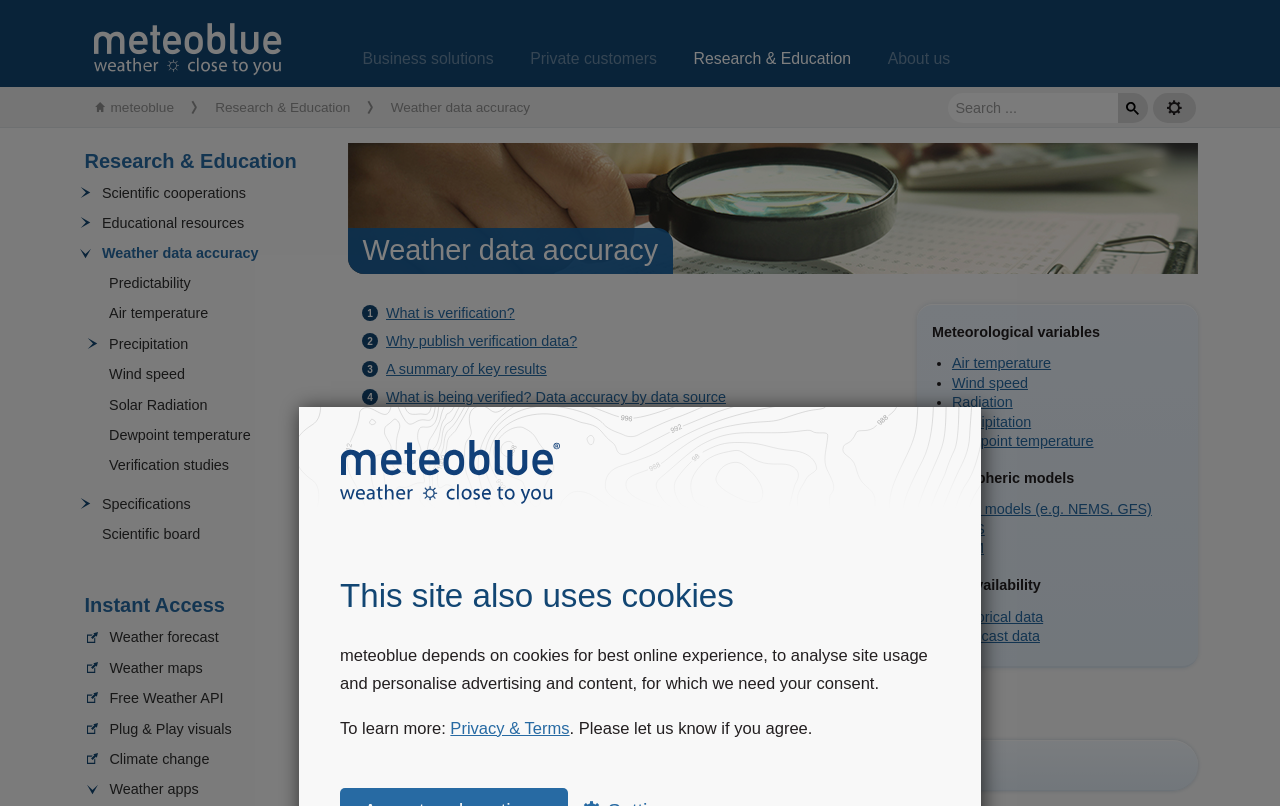Summarize the webpage with a detailed and informative caption.

This webpage is about weather data accuracy, specifically from meteoblue. At the top, there is a meteoblue logo and a heading that mentions the site's use of cookies. Below this, there is a paragraph of text explaining the site's cookie policy and a link to learn more about privacy and terms.

The main navigation menu is located at the top, with links to business solutions, private customers, research and education, and about us. Below this, there is a search bar with a search icon.

The main content of the page is divided into several sections. On the left side, there are links to various topics related to weather data accuracy, including predictability, air temperature, precipitation, wind speed, and more. Each link has a small icon next to it.

On the right side, there is a section with the heading "Weather data accuracy" and a paragraph of text. Below this, there are three sections with lists of links: "Meteorological variables", "Atmospheric models", and "Data availability". Each list item has a bullet point and a link to a specific topic, such as air temperature, wind speed, or historical data.

At the bottom of the page, there are more links to various weather-related topics, including weather forecast, weather maps, and climate change. There is also a section with the heading "Weather apps" and a link to plug & play visuals.

Overall, the webpage appears to be a resource for learning about weather data accuracy and related topics, with many links to specific information and resources.